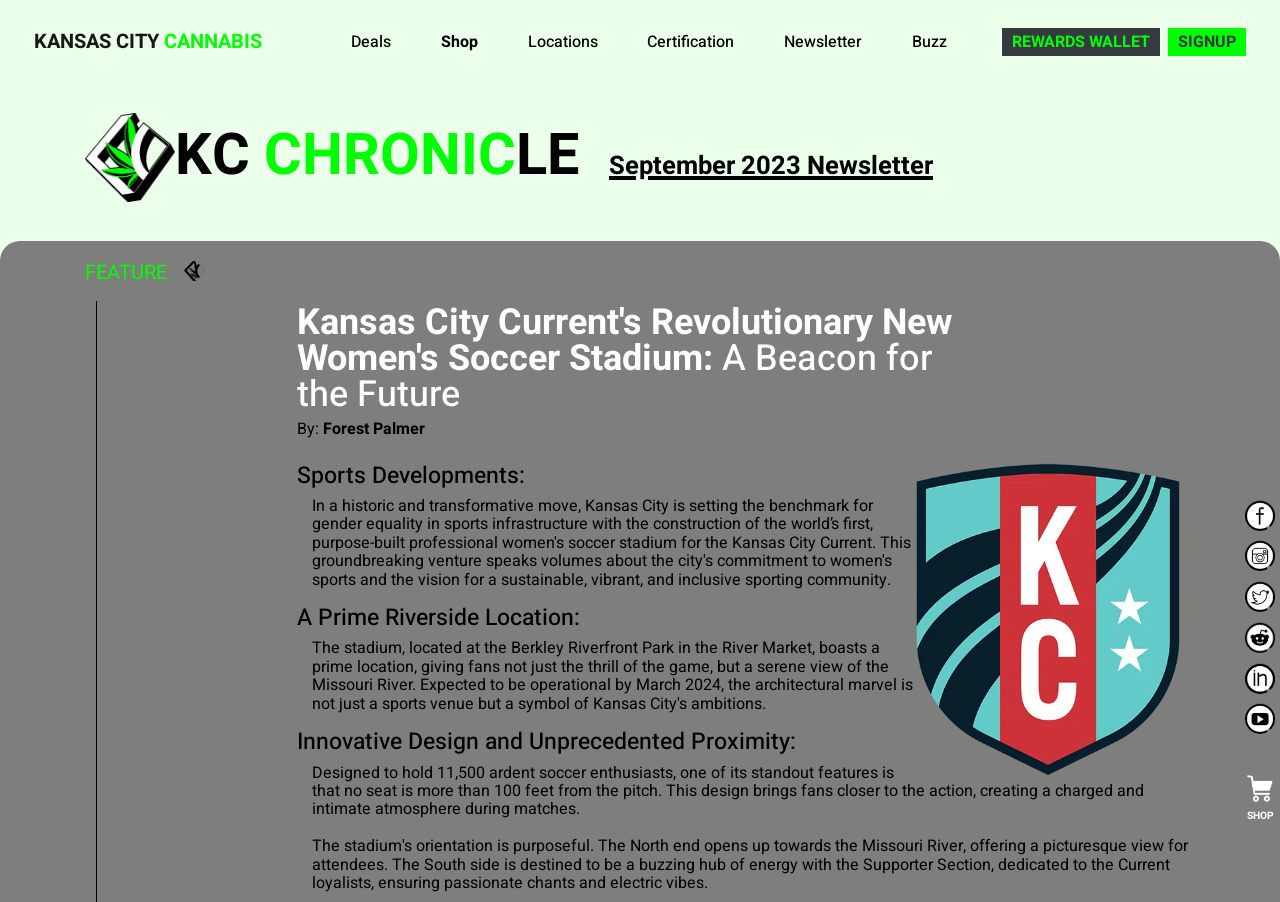Please determine the bounding box coordinates of the element's region to click in order to carry out the following instruction: "Go to the Shop page". The coordinates should be four float numbers between 0 and 1, i.e., [left, top, right, bottom].

[0.325, 0.024, 0.393, 0.069]